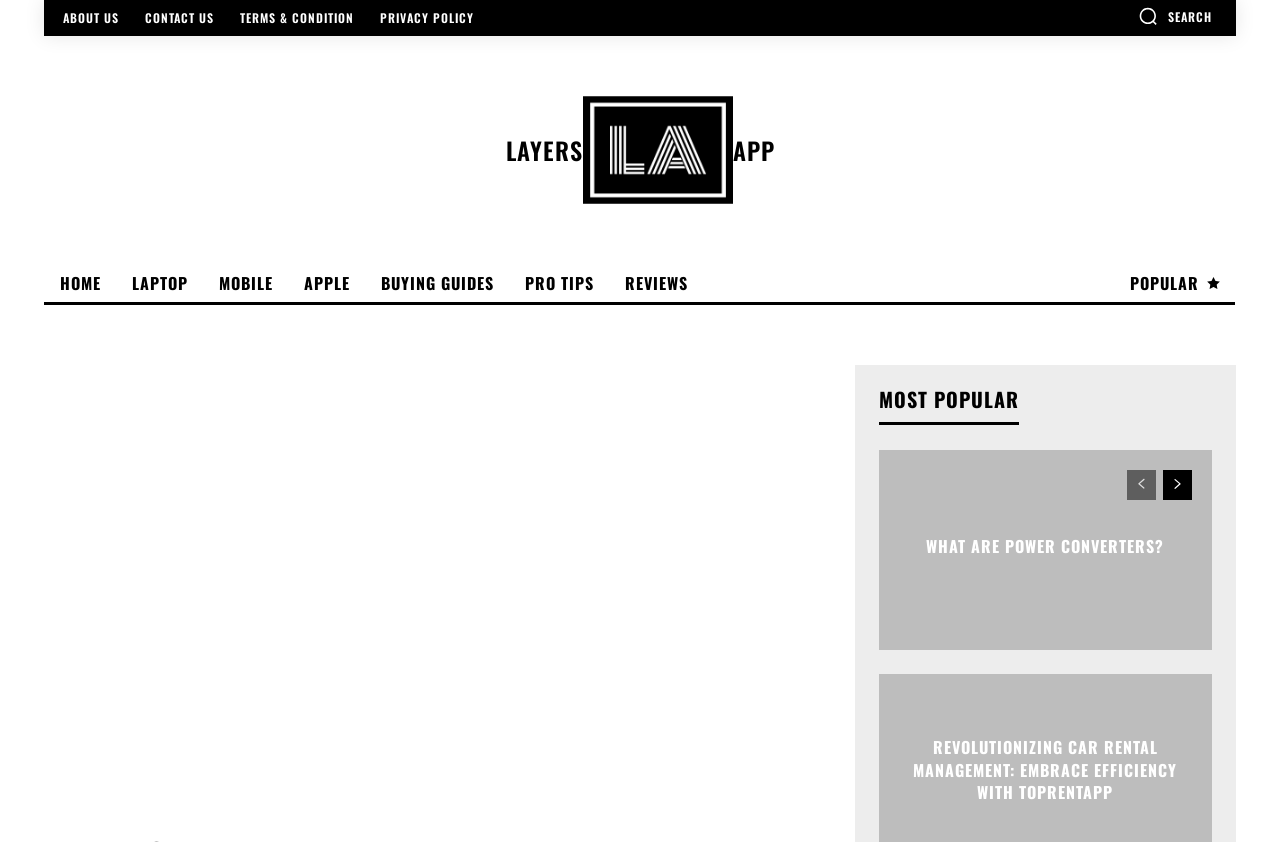Find the bounding box coordinates for the HTML element described as: "What Are Power Converters?". The coordinates should consist of four float values between 0 and 1, i.e., [left, top, right, bottom].

[0.724, 0.634, 0.91, 0.663]